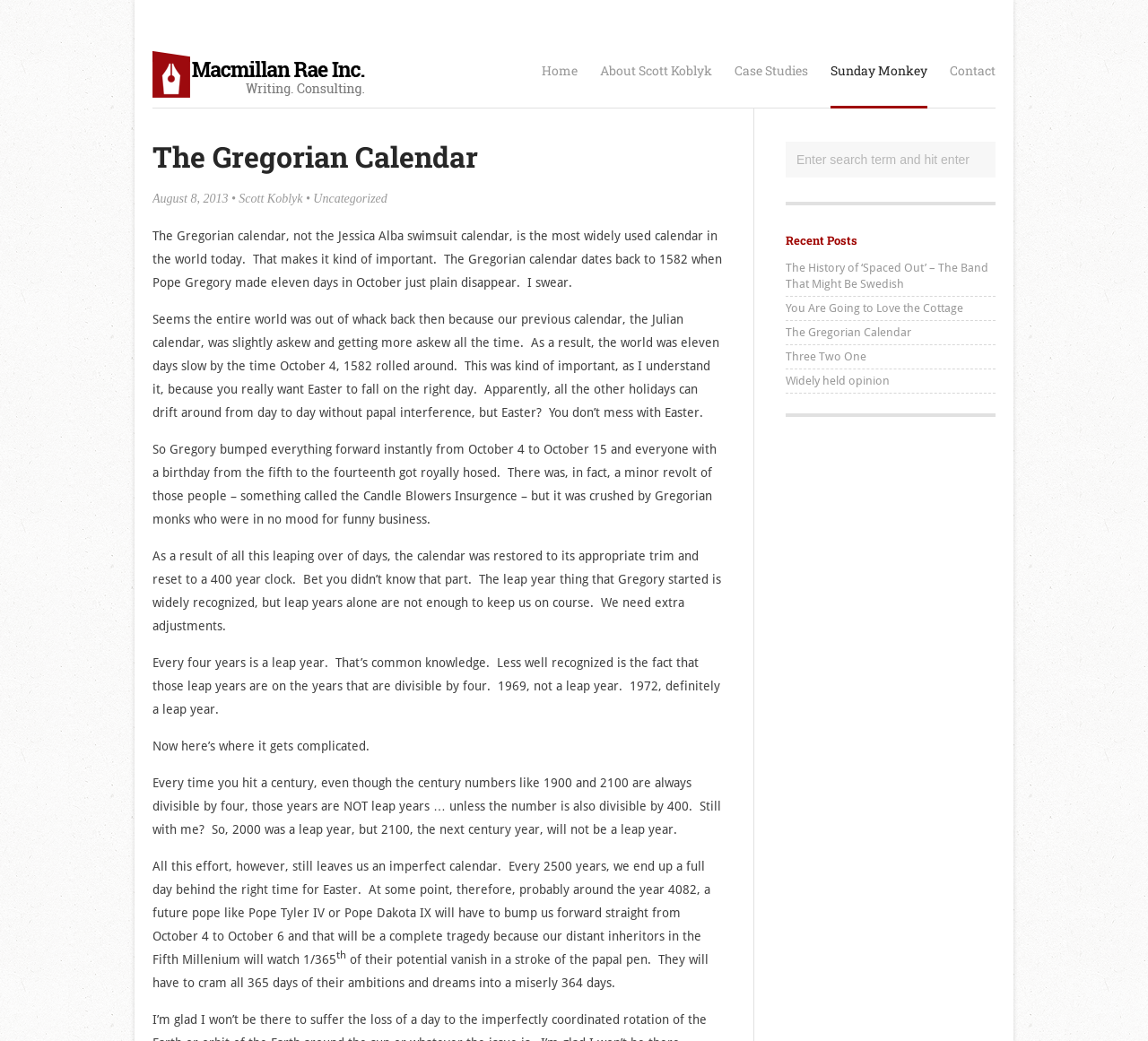Give a complete and precise description of the webpage's appearance.

The webpage is about Macmillan Rae Inc., a writing and consulting company. At the top, there is a heading with the company name and a link to the homepage. Below this, there is a horizontal separator line. 

On the left side, there is a header section with a heading that reads "The Gregorian Calendar". Below this, there is a block of text that discusses the history and importance of the Gregorian calendar, including its introduction by Pope Gregory in 1582 and its impact on the timing of Easter. The text is divided into several paragraphs, each discussing a different aspect of the calendar.

To the right of the header section, there are several links to other pages, including "Home", "About Scott Koblyk", "Case Studies", "Sunday Monkey", and "Contact". Below these links, there is a search box with a placeholder text "Enter search term and hit enter".

Further down the page, there is a section with a heading "Recent Posts" and several links to recent blog posts, including "The History of ‘Spaced Out’ – The Band That Might Be Swedish", "You Are Going to Love the Cottage", "The Gregorian Calendar", "Three Two One", and "Widely held opinion".